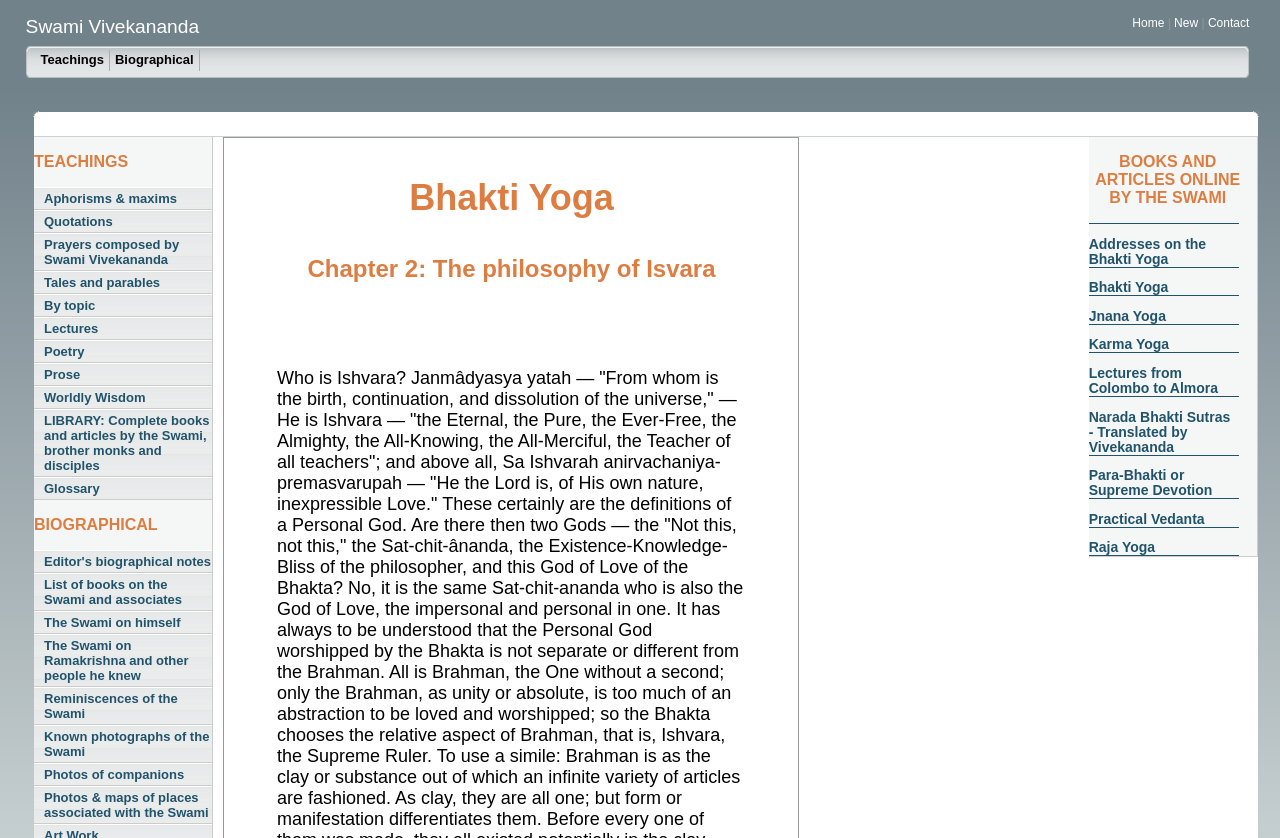What is the purpose of the 'LIBRARY' section?
We need a detailed and exhaustive answer to the question. Please elaborate.

The 'LIBRARY' section appears to provide access to complete books and articles written by Swami Vivekananda, his brother monks, and disciples, suggesting that it serves as a digital repository of his works and related writings.